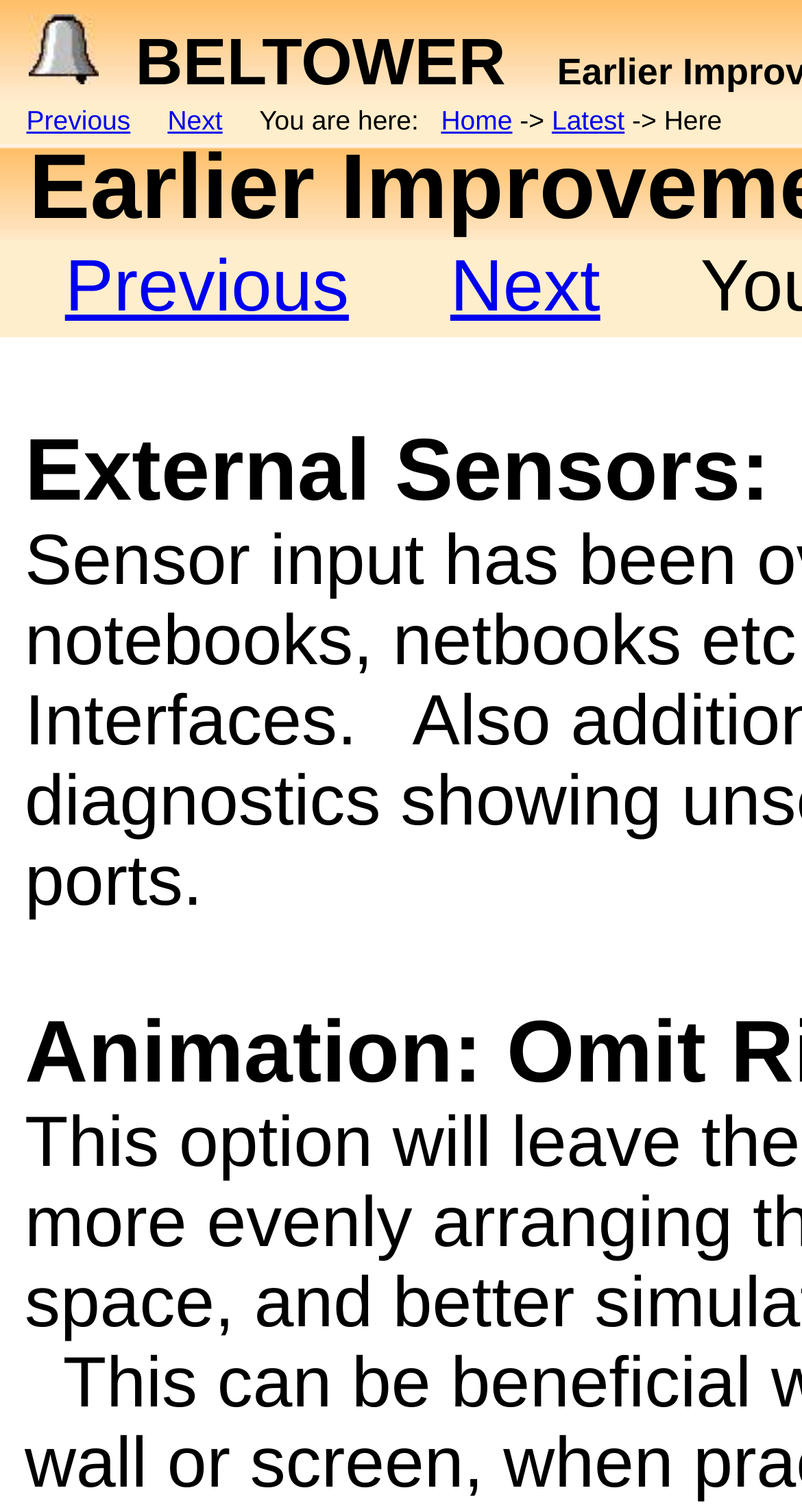Identify the bounding box for the UI element described as: "Next". Ensure the coordinates are four float numbers between 0 and 1, formatted as [left, top, right, bottom].

[0.561, 0.162, 0.748, 0.216]